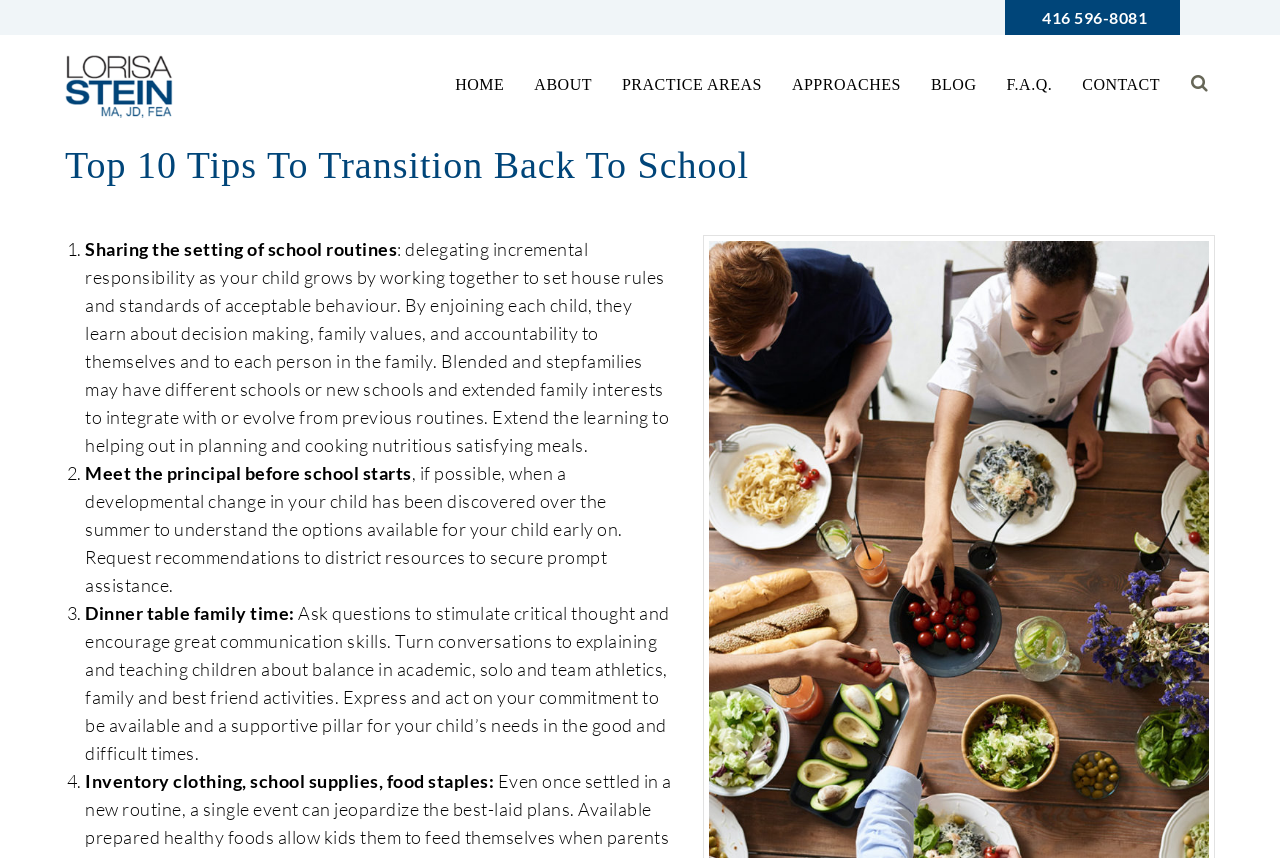Extract the primary heading text from the webpage.

Top 10 Tips To Transition Back To School